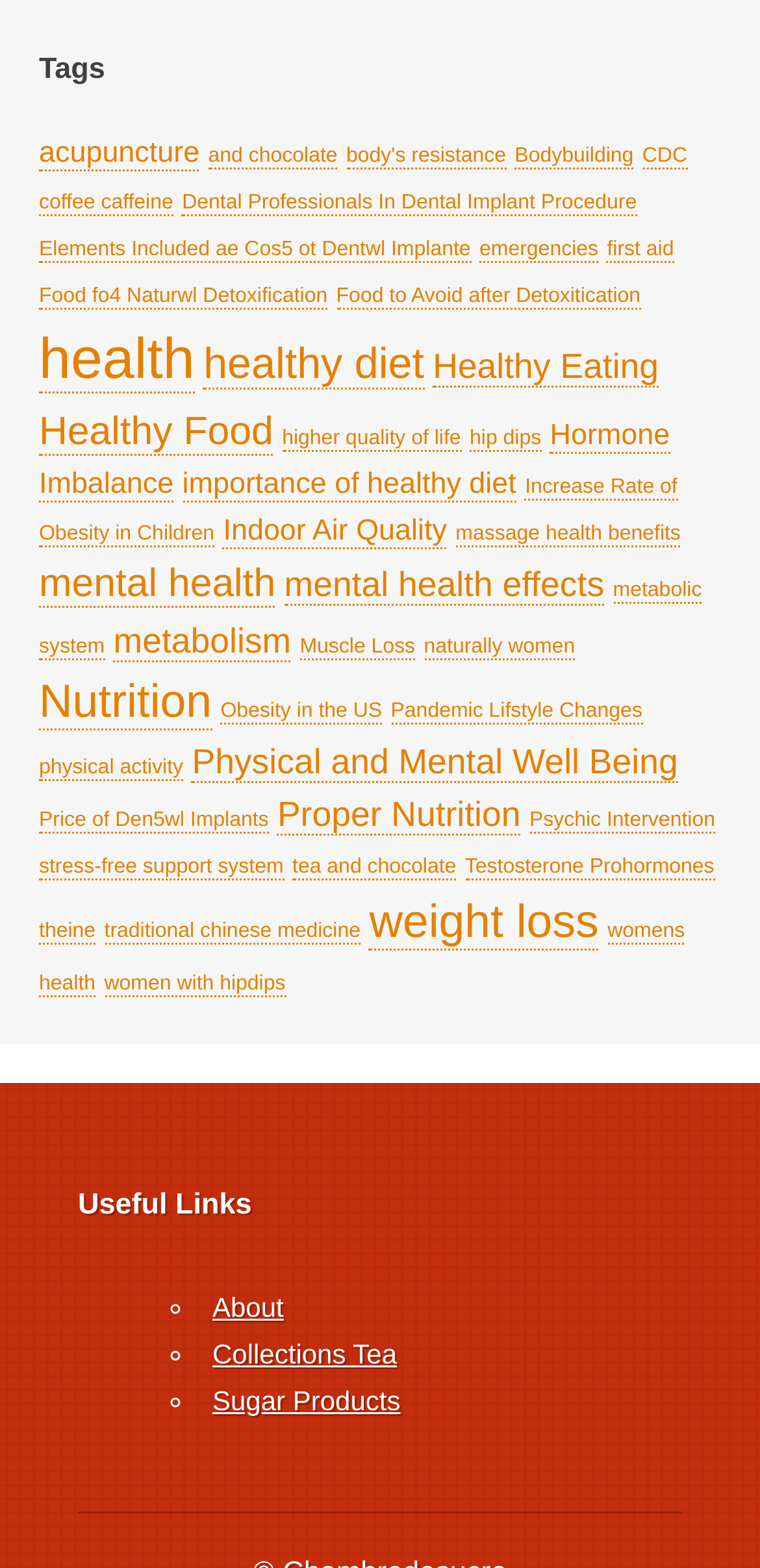Please identify the coordinates of the bounding box for the clickable region that will accomplish this instruction: "go to 'About' page".

[0.279, 0.823, 0.373, 0.843]